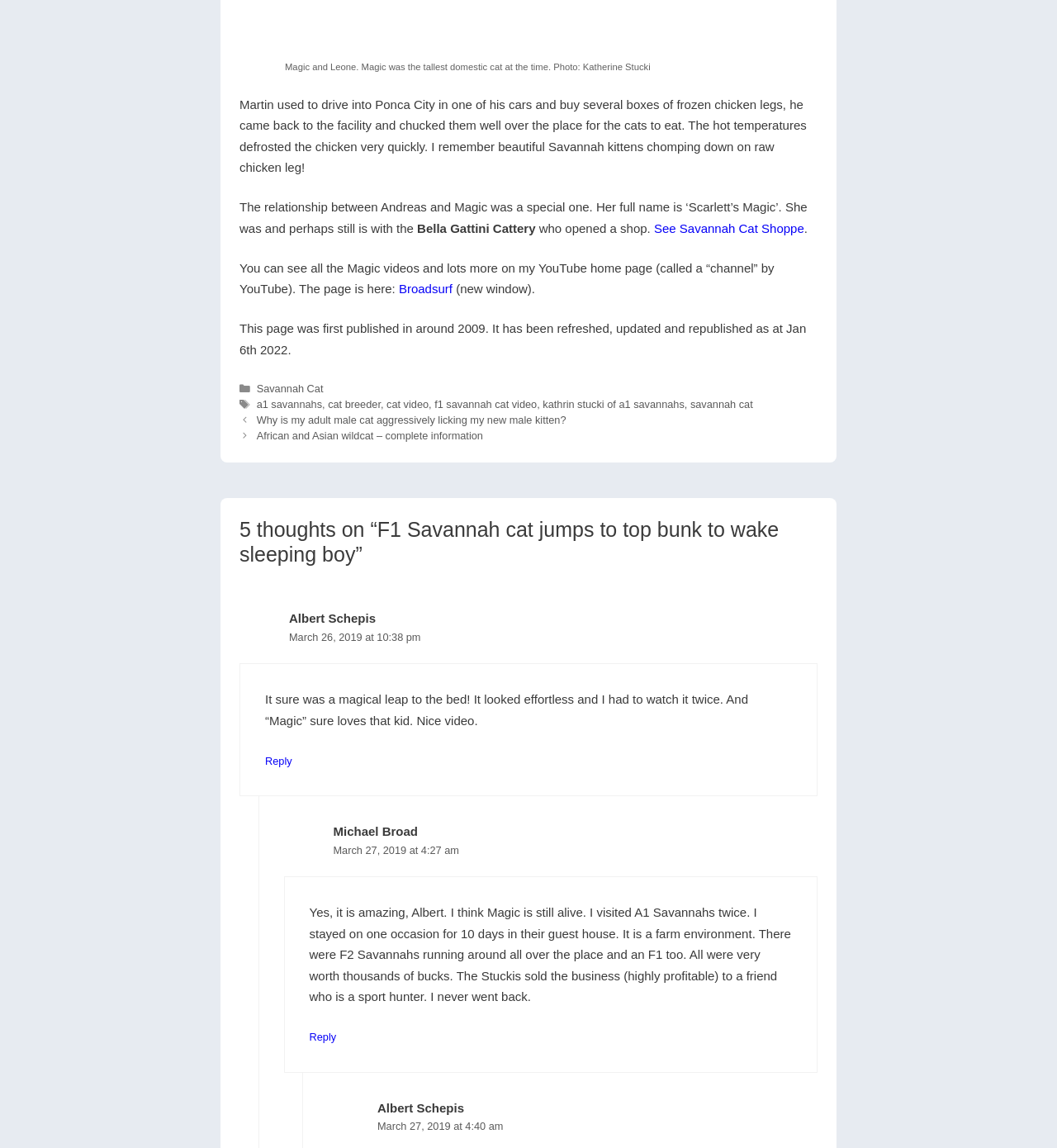Find the coordinates for the bounding box of the element with this description: "f1 savannah cat video".

[0.411, 0.14, 0.508, 0.151]